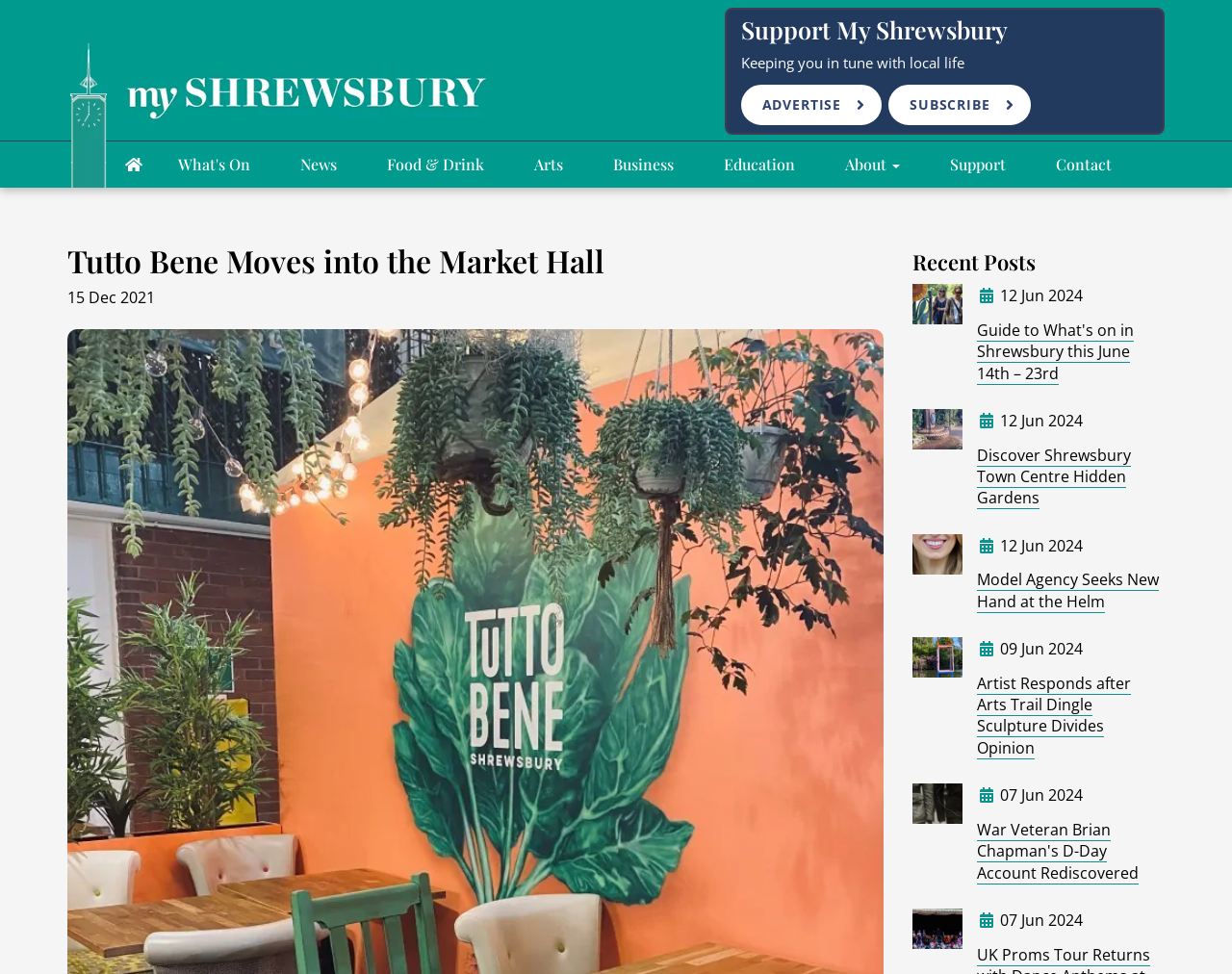Find the bounding box coordinates for the HTML element described in this sentence: "Food & Drink". Provide the coordinates as four float numbers between 0 and 1, in the format [left, top, right, bottom].

[0.314, 0.148, 0.393, 0.193]